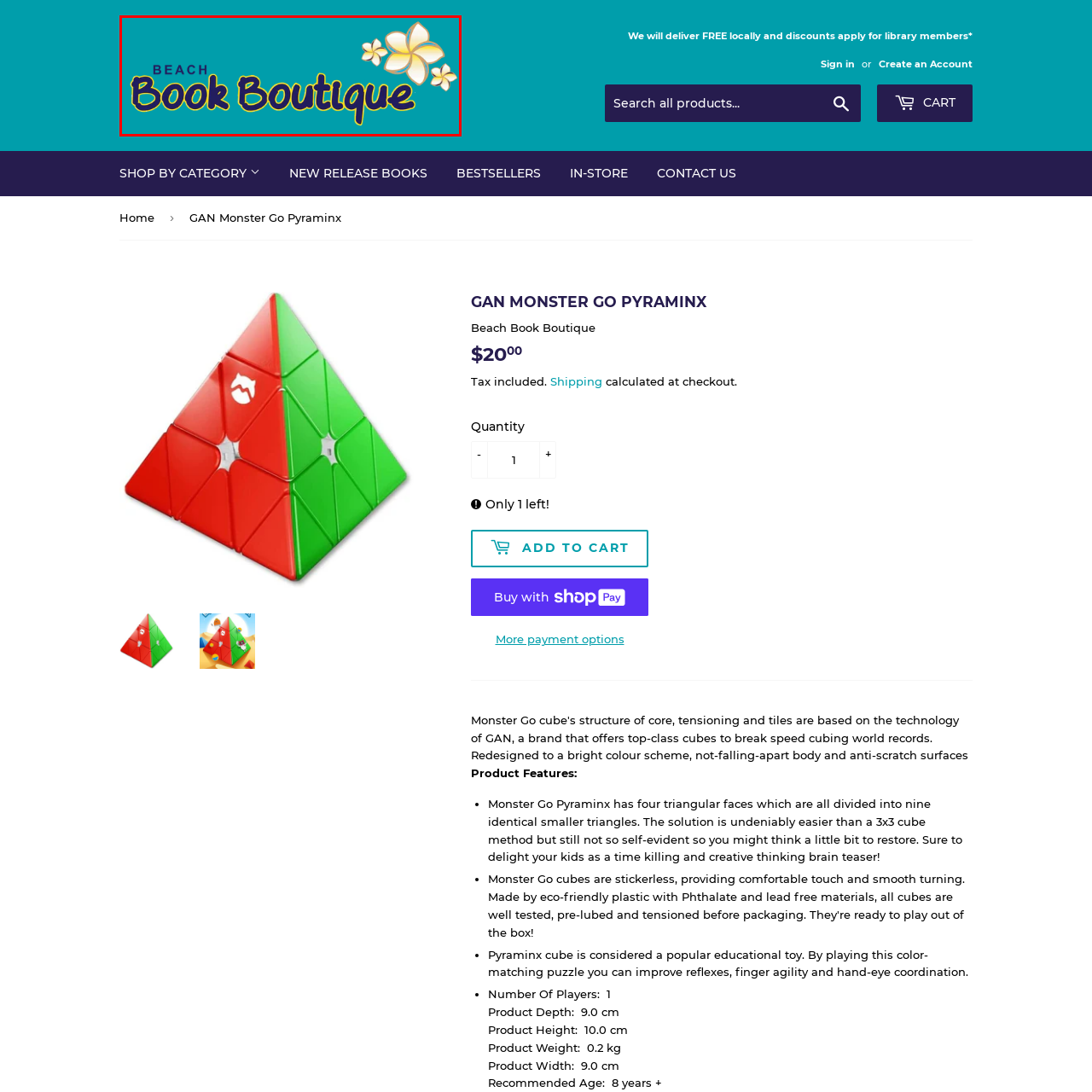Pay close attention to the image within the red perimeter and provide a detailed answer to the question that follows, using the image as your primary source: 
What is the tone of the font used in the logo?

The caption describes the font used in the logo as playful, which exudes a friendly and inviting vibe, suggesting that the boutique is a welcoming destination for book lovers.